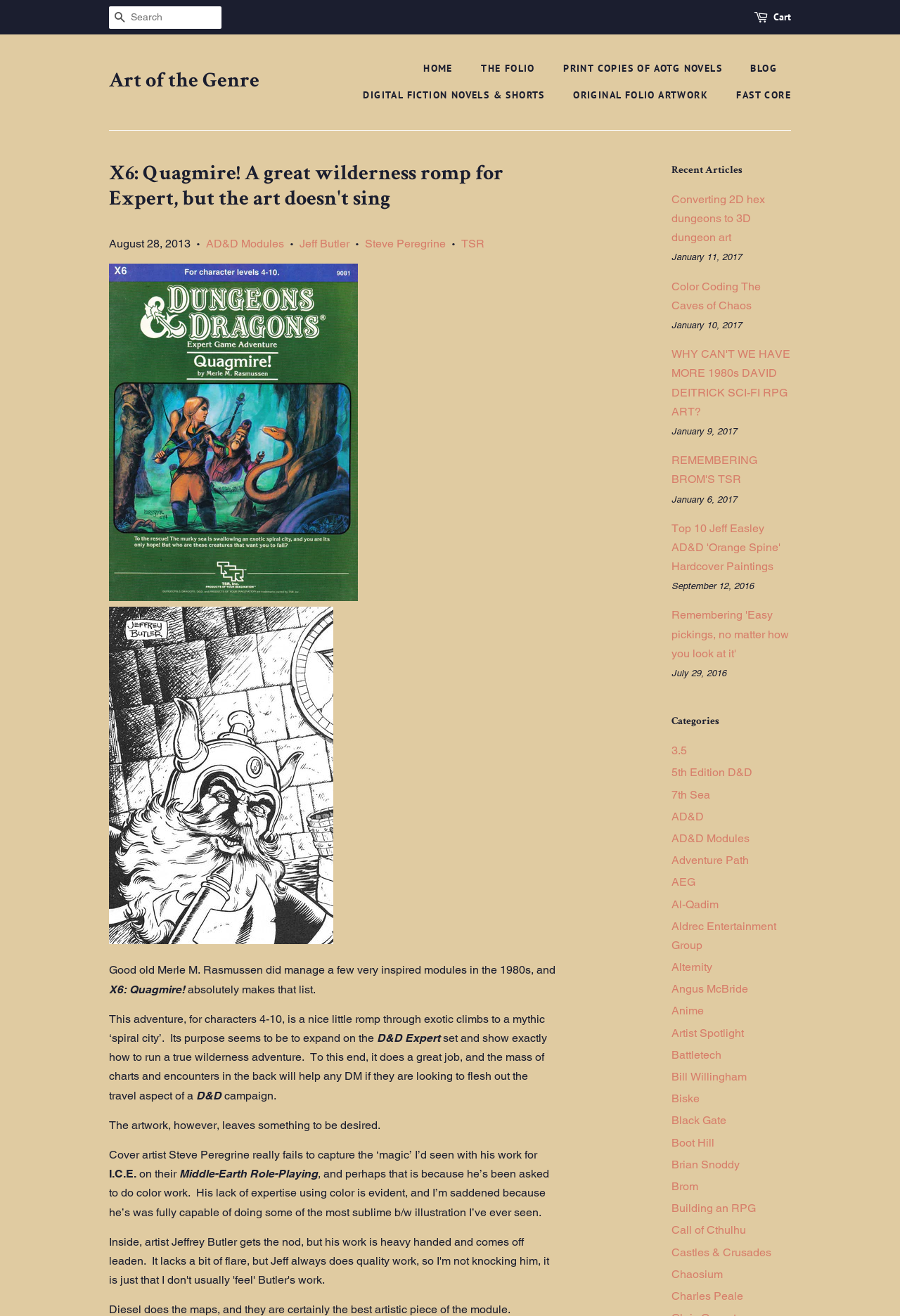What is the name of the adventure?
Answer with a single word or short phrase according to what you see in the image.

X6: Quagmire!